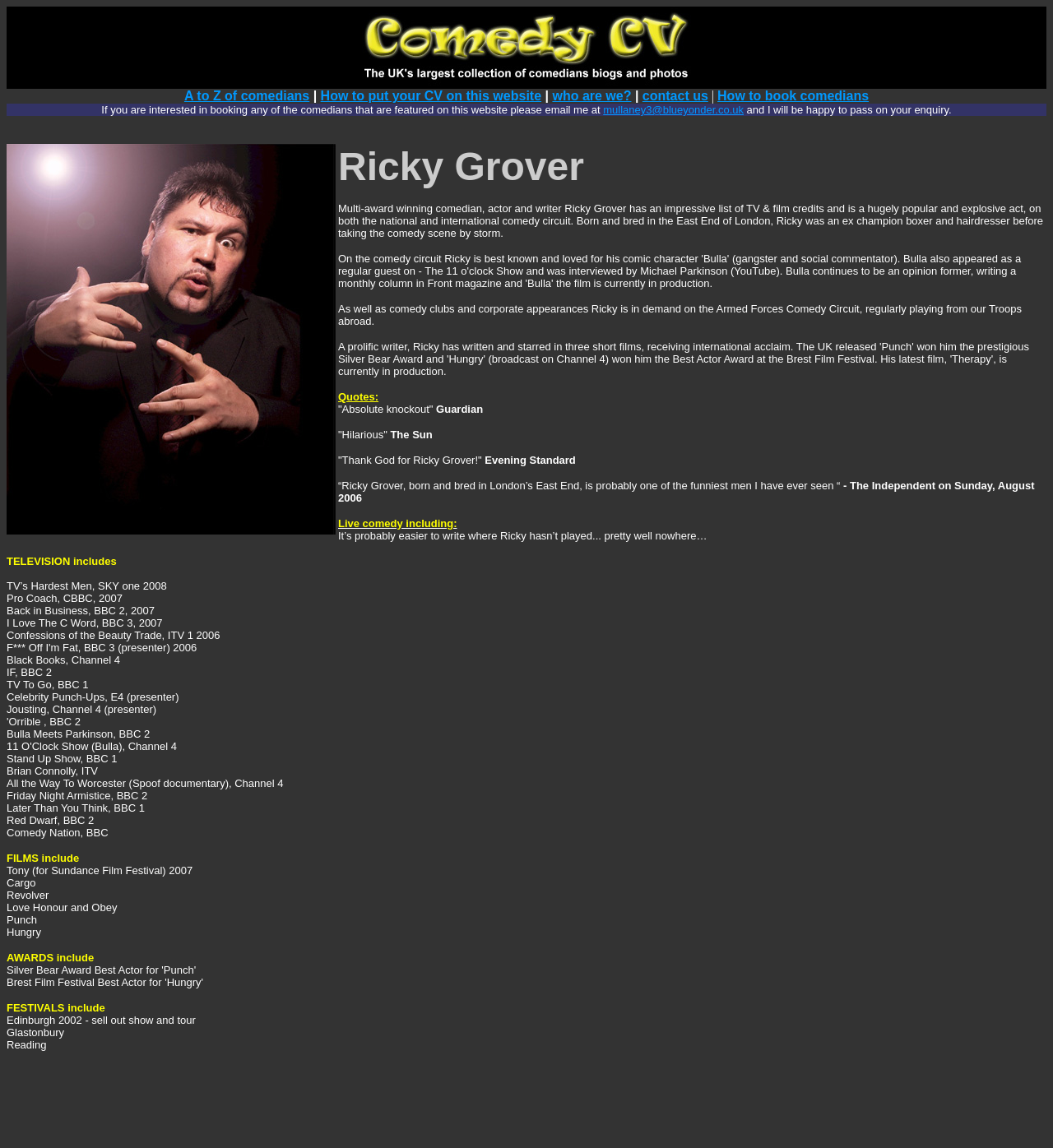Answer with a single word or phrase: 
What award did Ricky Grover win for his film 'Punch'?

Silver Bear Award